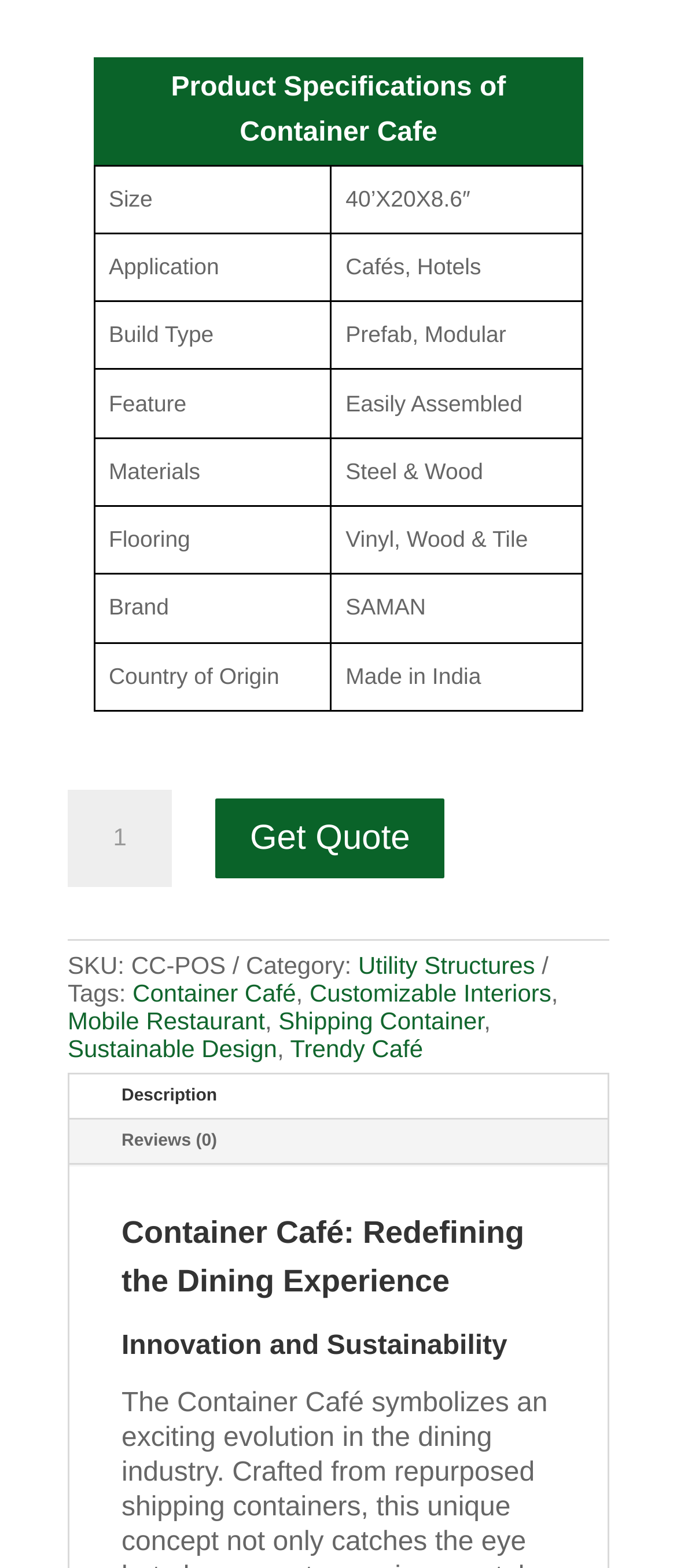Determine the bounding box coordinates for the HTML element described here: "Sustainable Design".

[0.1, 0.746, 0.409, 0.763]